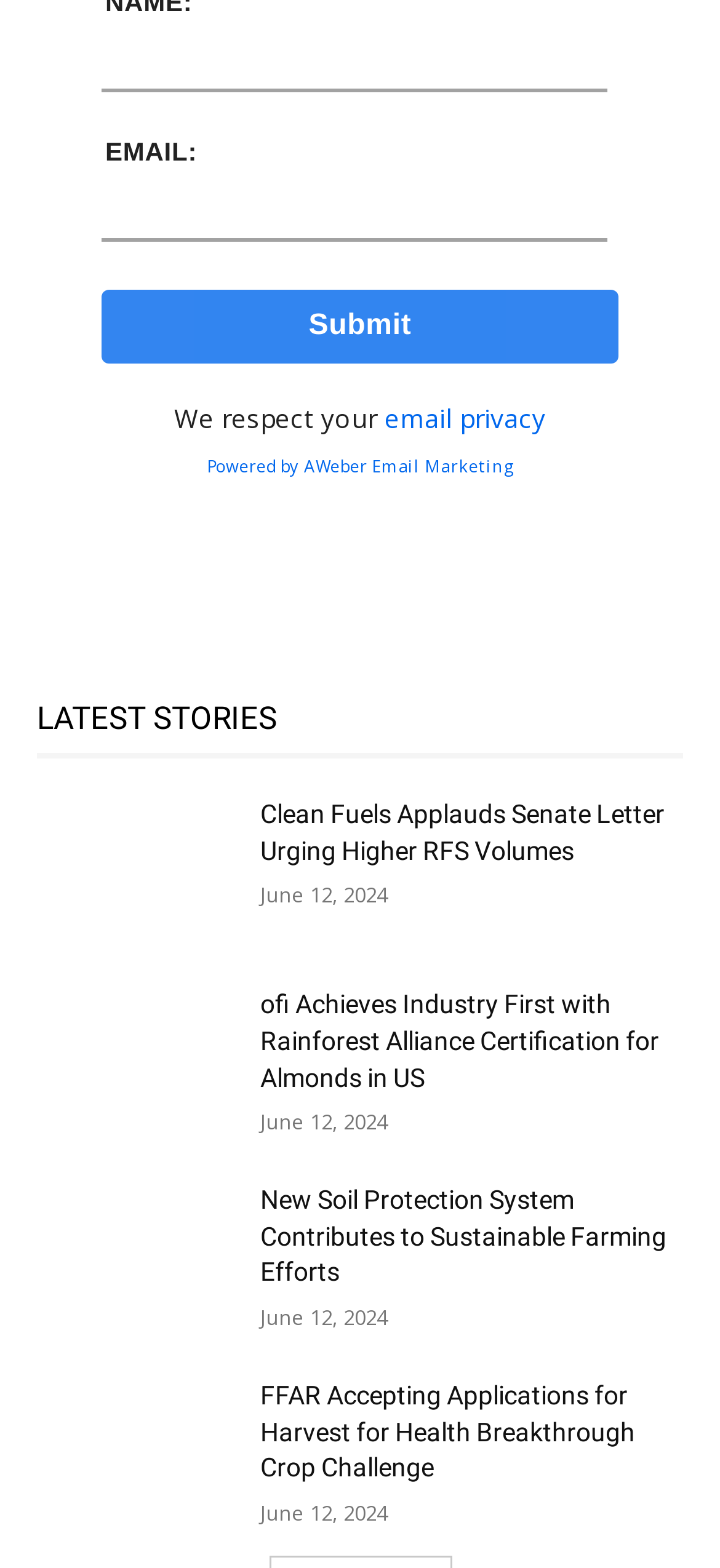Identify the bounding box coordinates of the HTML element based on this description: "aria-label="Toggle mobile menu"".

None